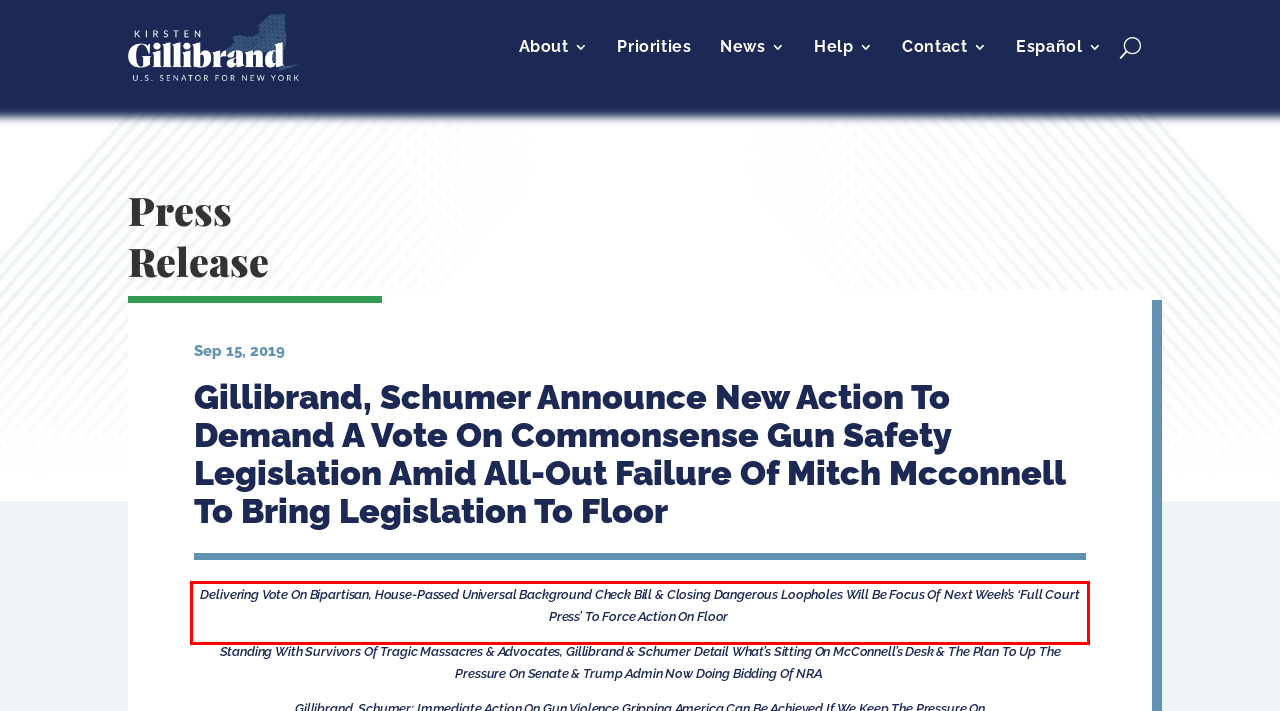Given a screenshot of a webpage with a red bounding box, please identify and retrieve the text inside the red rectangle.

Delivering Vote On Bipartisan, House-Passed Universal Background Check Bill & Closing Dangerous Loopholes Will Be Focus Of Next Week’s ‘Full Court Press’ To Force Action On Floor